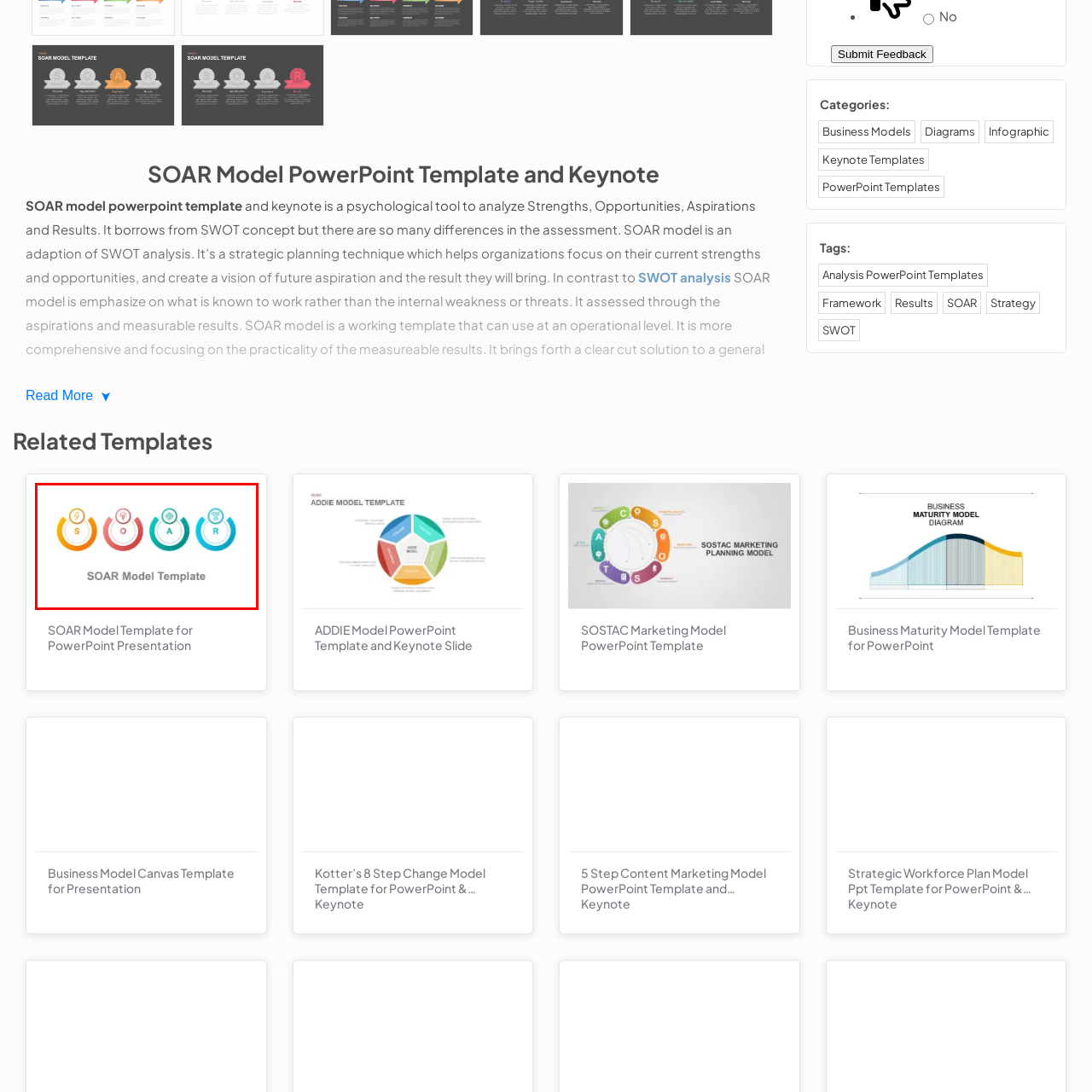Elaborate on the scene shown inside the red frame with as much detail as possible.

The image displays the "SOAR Model Template," a visual representation featuring the letters S, O, A, and R, each stylized within colorful semicircular icons. The vibrant design utilizes a gradient color scheme transitioning from orange to teal, symbolizing different aspects of the SOAR (Strengths, Opportunities, Aspirations, and Results) framework. This model serves as a strategic planning tool, guiding organizations to focus on their strengths and opportunities rather than weaknesses or threats. The visual layout suggests a holistic approach to evaluating and planning for growth and success in various contexts, including business and personal development.